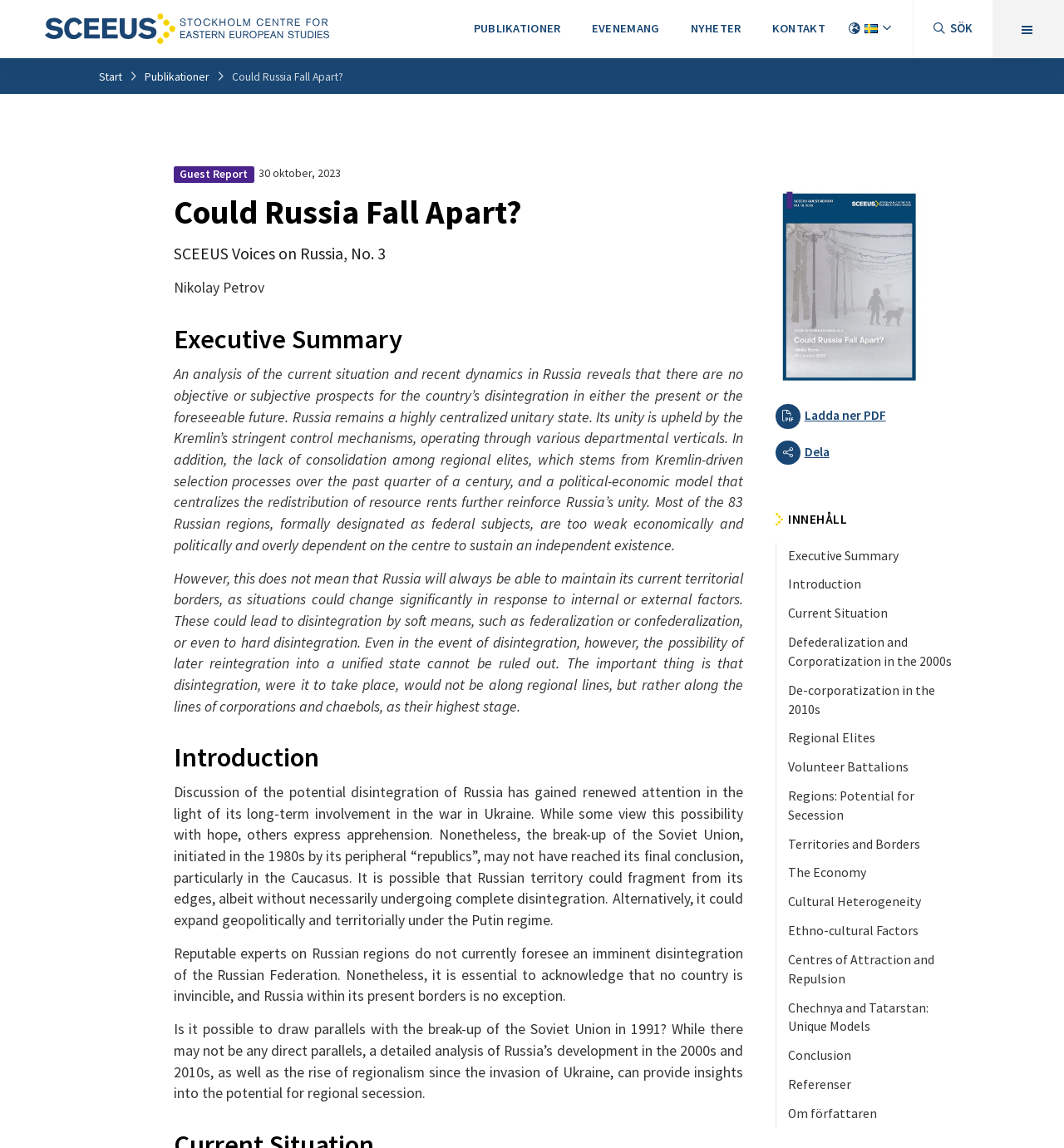Locate the bounding box coordinates of the clickable region to complete the following instruction: "Click the 'PUBLIKATIONER' link."

[0.445, 0.01, 0.527, 0.04]